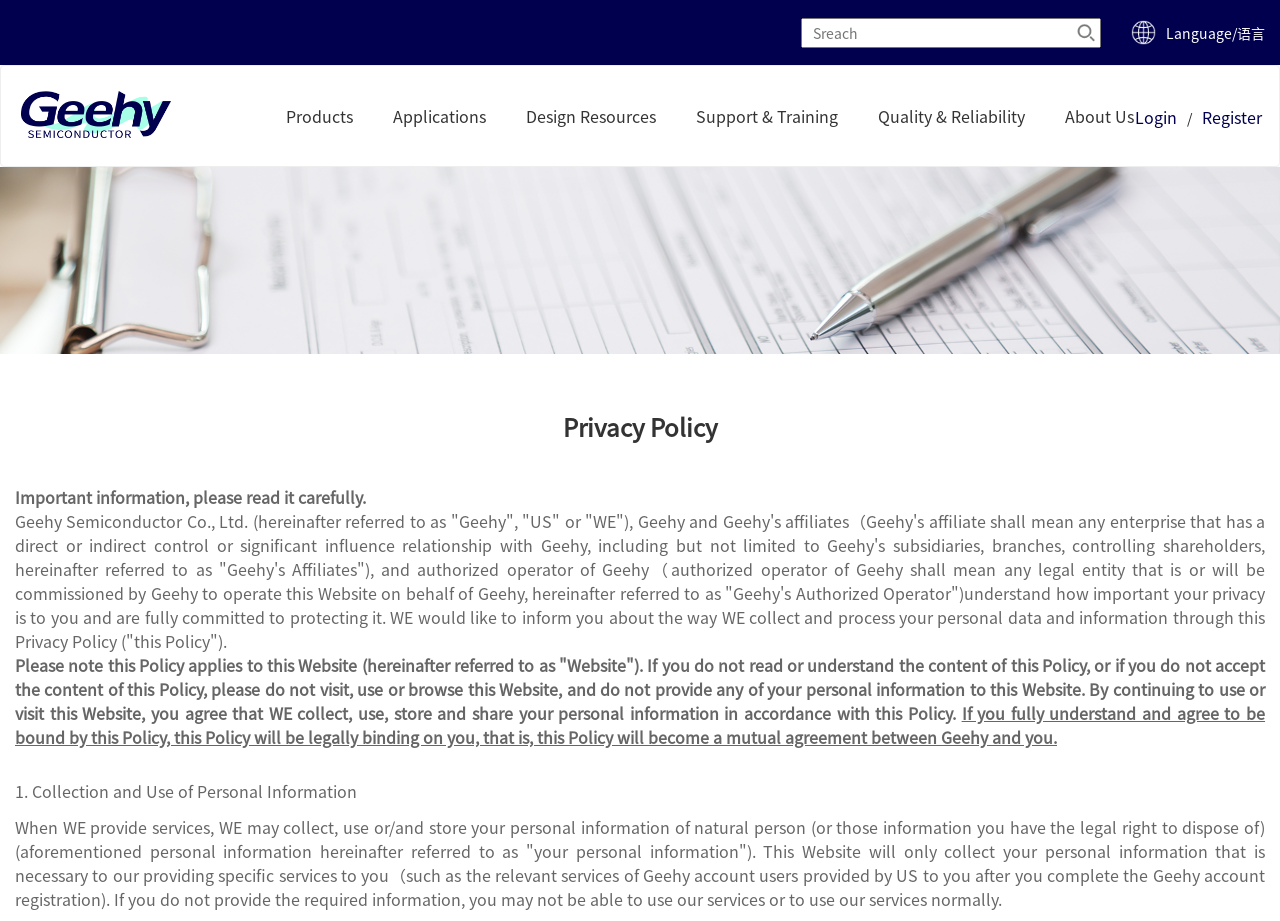Write a detailed summary of the webpage, including text, images, and layout.

The webpage is about Geehy's Privacy Policy. At the top, there is a search bar and a language selection link. On the top-left corner, there is a brand logo image. Below the logo, there are several links to different sections of the website, including Products, Applications, Design Resources, Support & Training, Quality & Reliability, and About Us. On the top-right corner, there are links to Login and Register.

The main content of the page is the Privacy Policy, which is divided into sections. The first section is an introduction, stating that Geehy understands the importance of privacy and is committed to protecting it. The introduction is followed by a paragraph explaining that the policy applies to the website and that users must agree to it in order to use the website.

The rest of the page is dedicated to the details of the Privacy Policy, including the collection and use of personal information. There are several paragraphs explaining how Geehy collects and uses personal information, including the types of information collected and the purposes for which it is used. The text is dense and informative, suggesting that the webpage is intended for users who want to understand Geehy's privacy practices in detail.